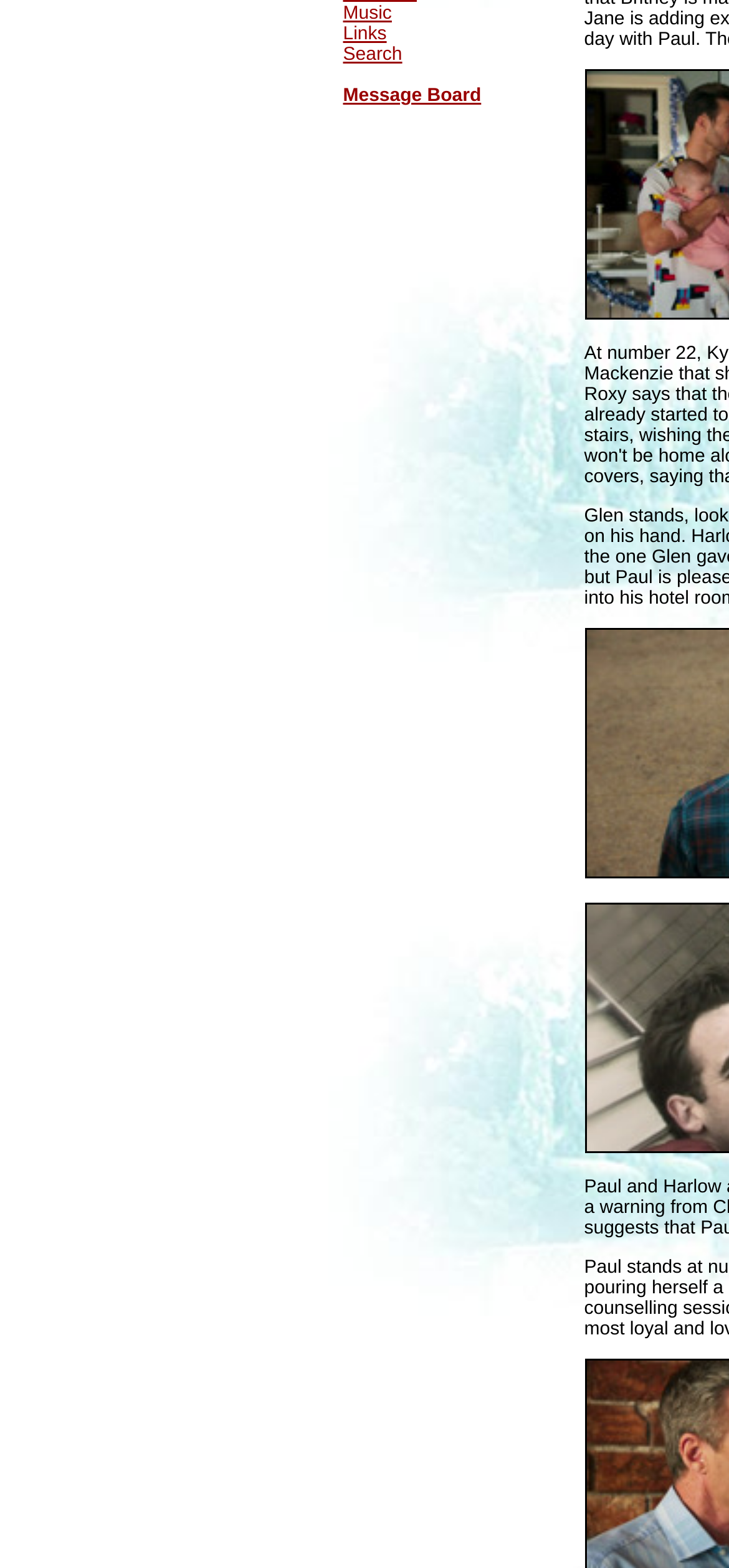Predict the bounding box coordinates for the UI element described as: "Search". The coordinates should be four float numbers between 0 and 1, presented as [left, top, right, bottom].

[0.471, 0.029, 0.552, 0.042]